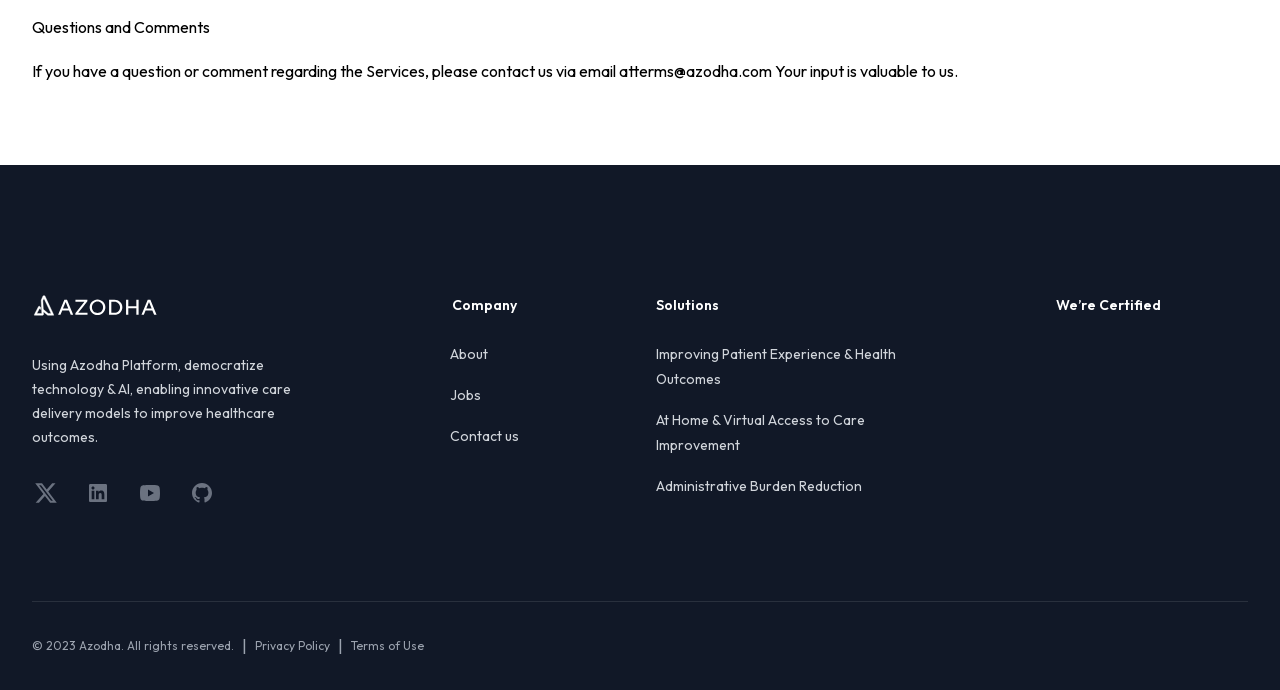Provide a brief response to the question using a single word or phrase: 
What is the name of the company?

Azodha